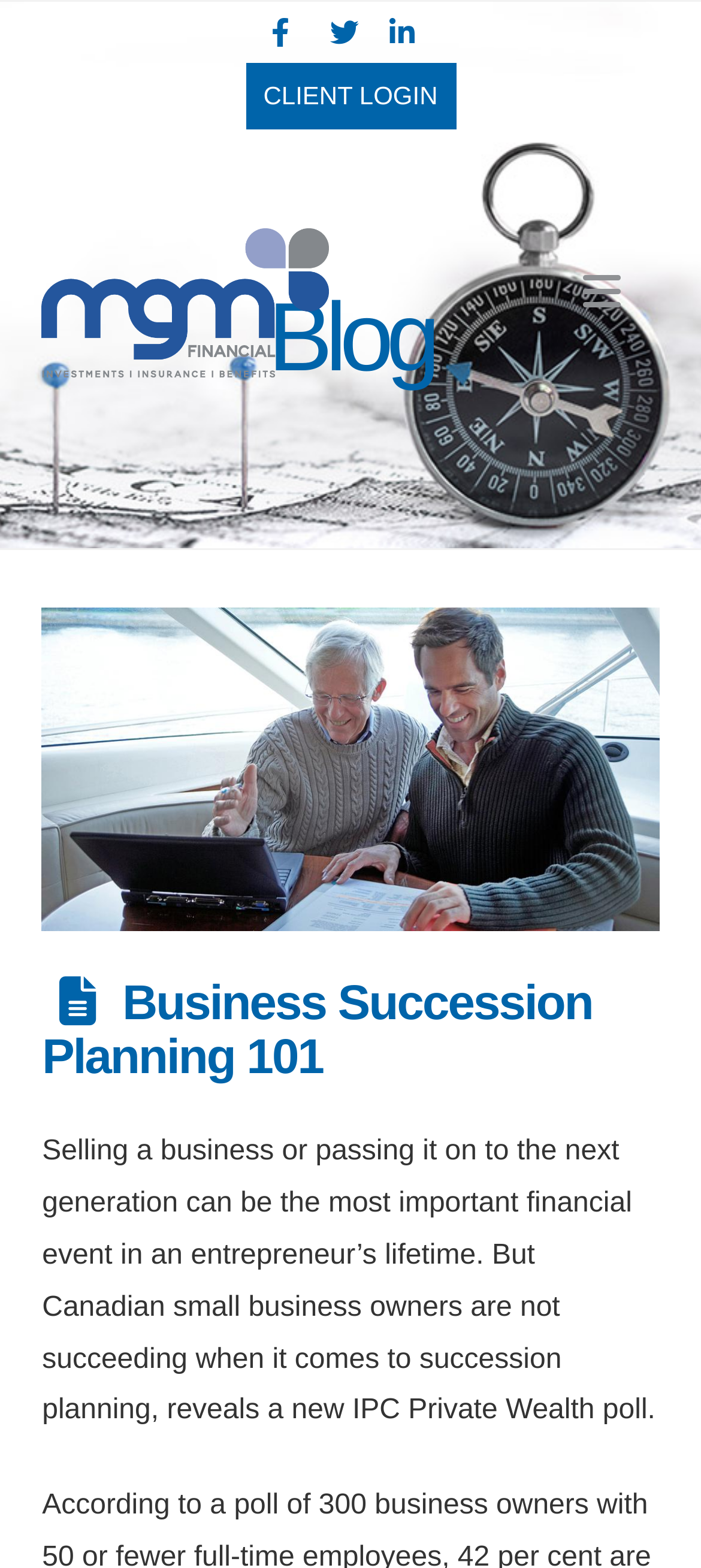Please provide a one-word or short phrase answer to the question:
What is the company name?

MGM Financial